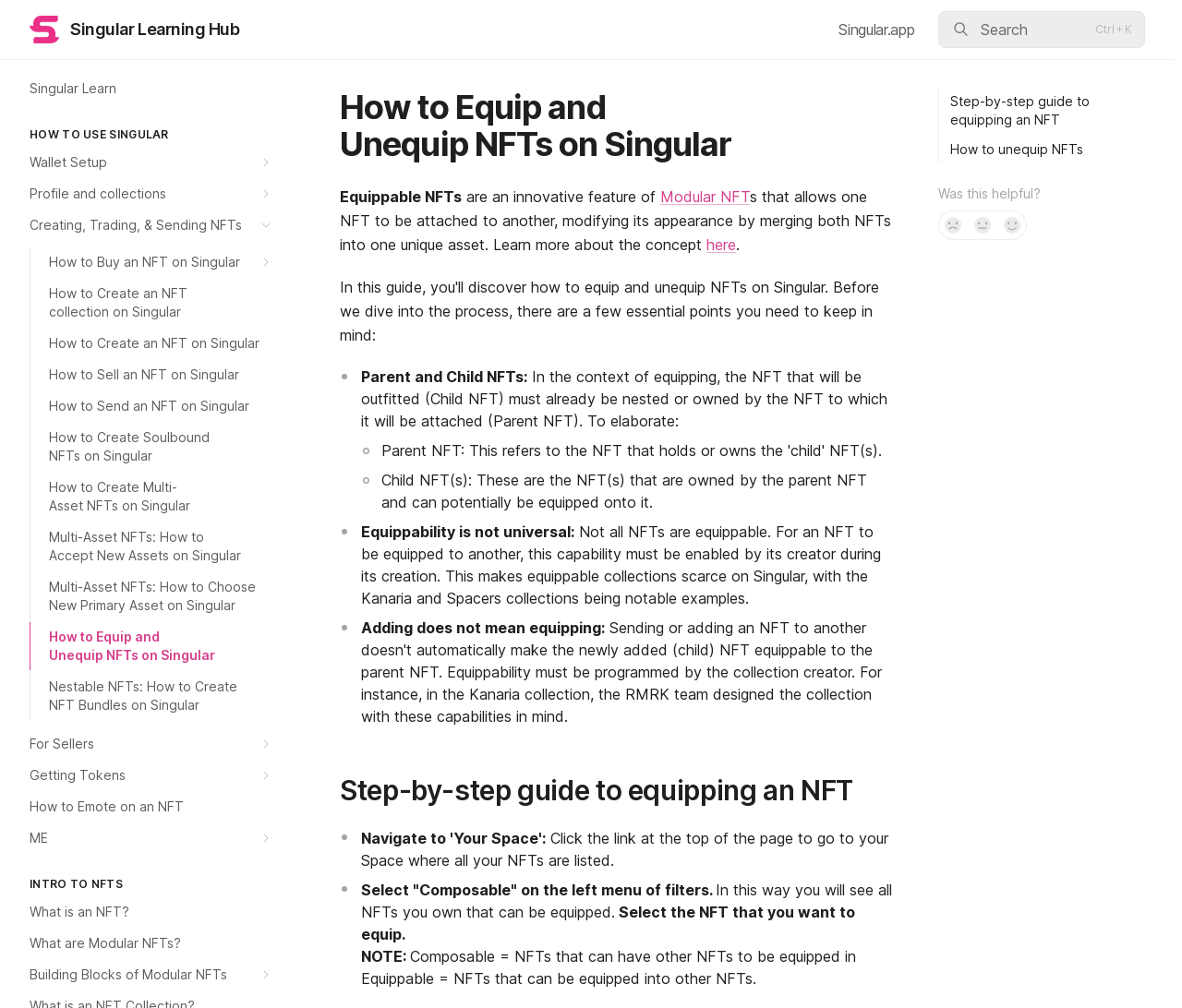Use one word or a short phrase to answer the question provided: 
What is the purpose of selecting 'Composable' on the left menu of filters?

to see all NFTs that can be equipped